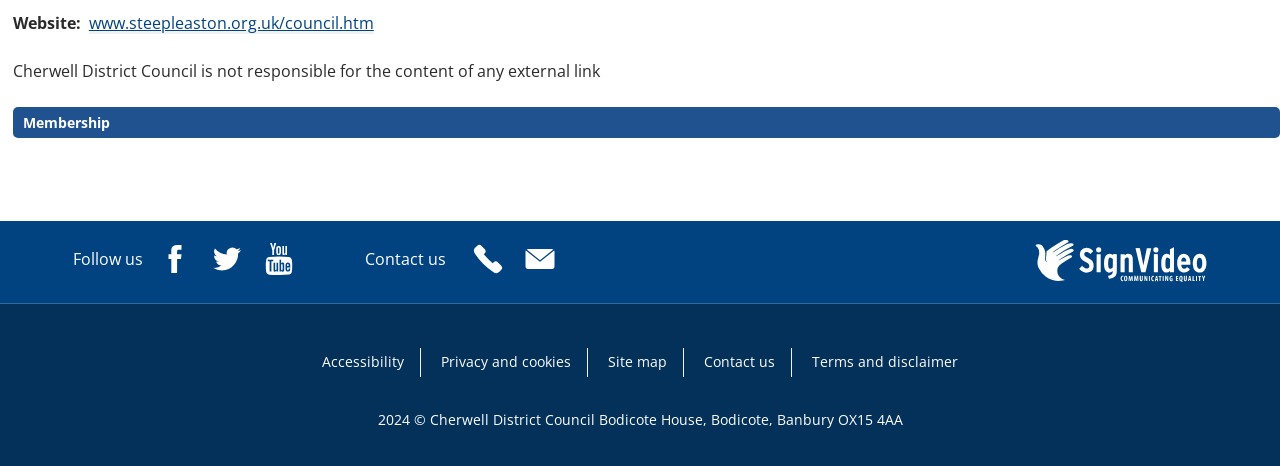Determine the bounding box coordinates of the section I need to click to execute the following instruction: "Visit the council website". Provide the coordinates as four float numbers between 0 and 1, i.e., [left, top, right, bottom].

[0.069, 0.026, 0.292, 0.073]